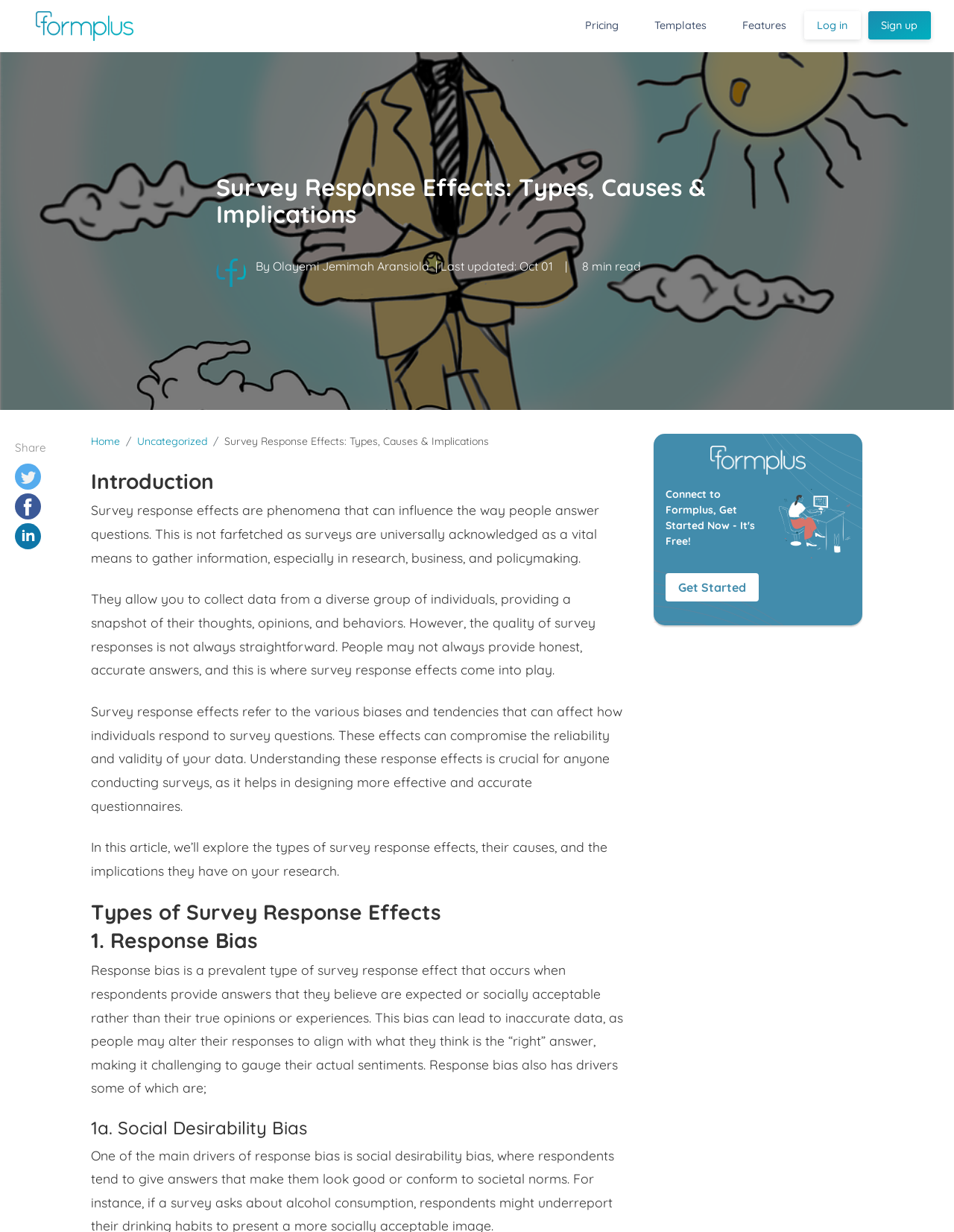Find the coordinates for the bounding box of the element with this description: "Comfort Suites Miami Airport North".

None